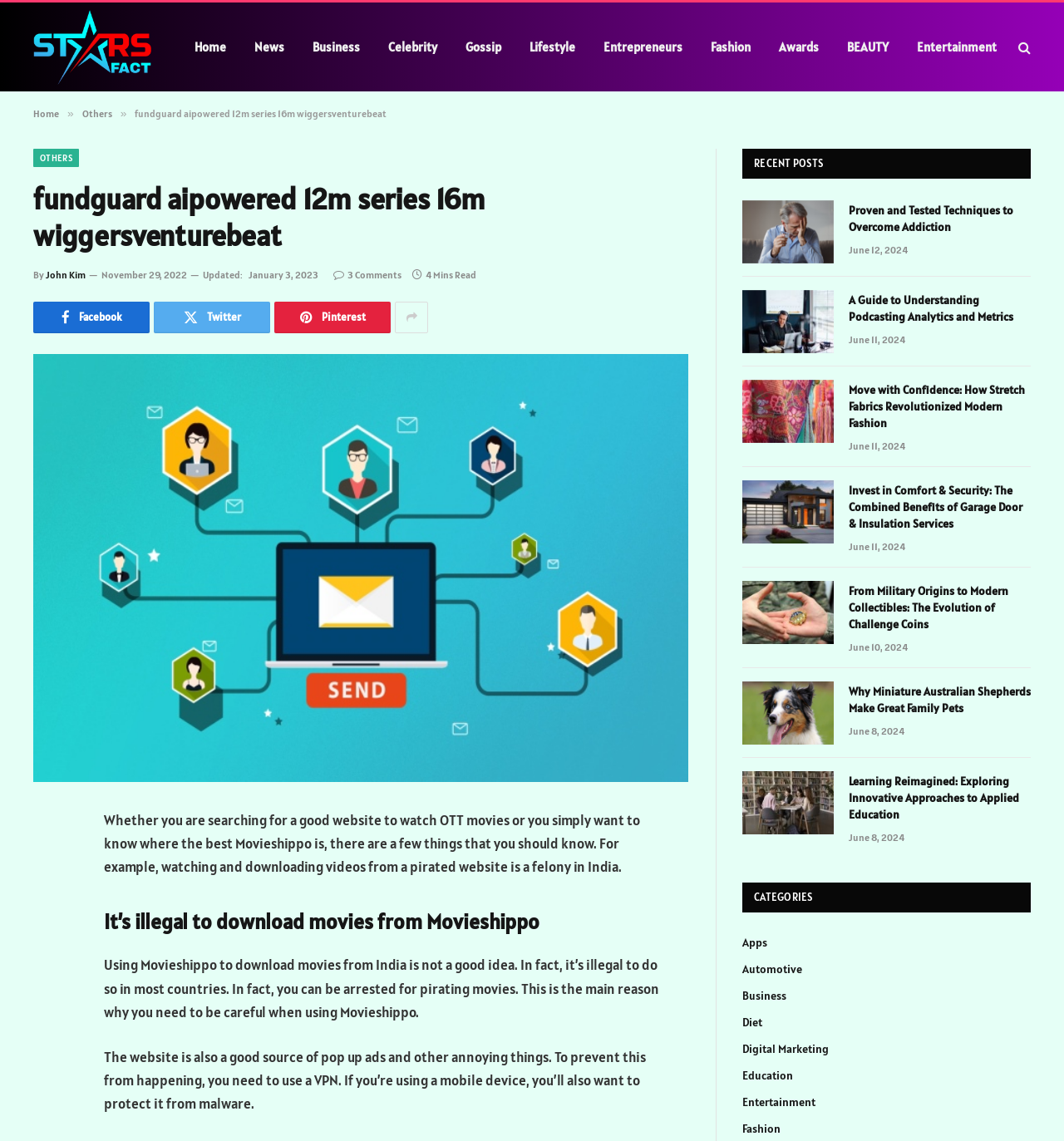Determine the bounding box coordinates for the area that should be clicked to carry out the following instruction: "Go to Sales".

None